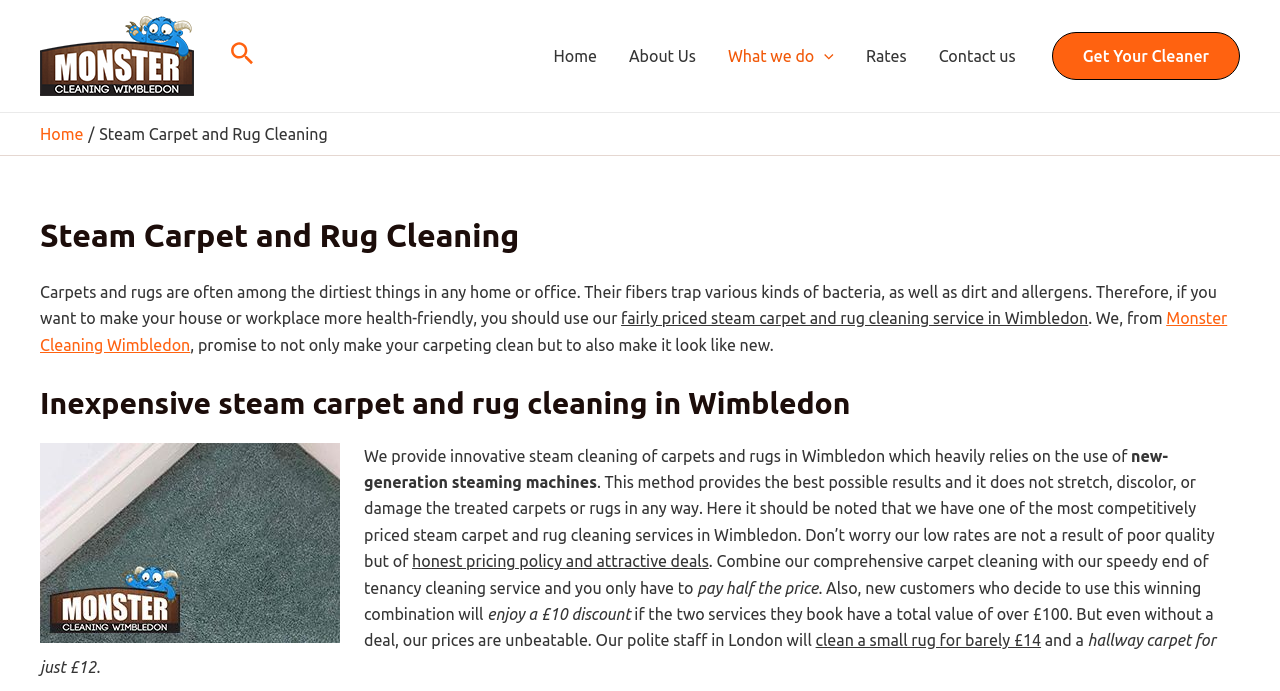Provide the bounding box coordinates of the HTML element described as: "About Us". The bounding box coordinates should be four float numbers between 0 and 1, i.e., [left, top, right, bottom].

[0.479, 0.023, 0.556, 0.139]